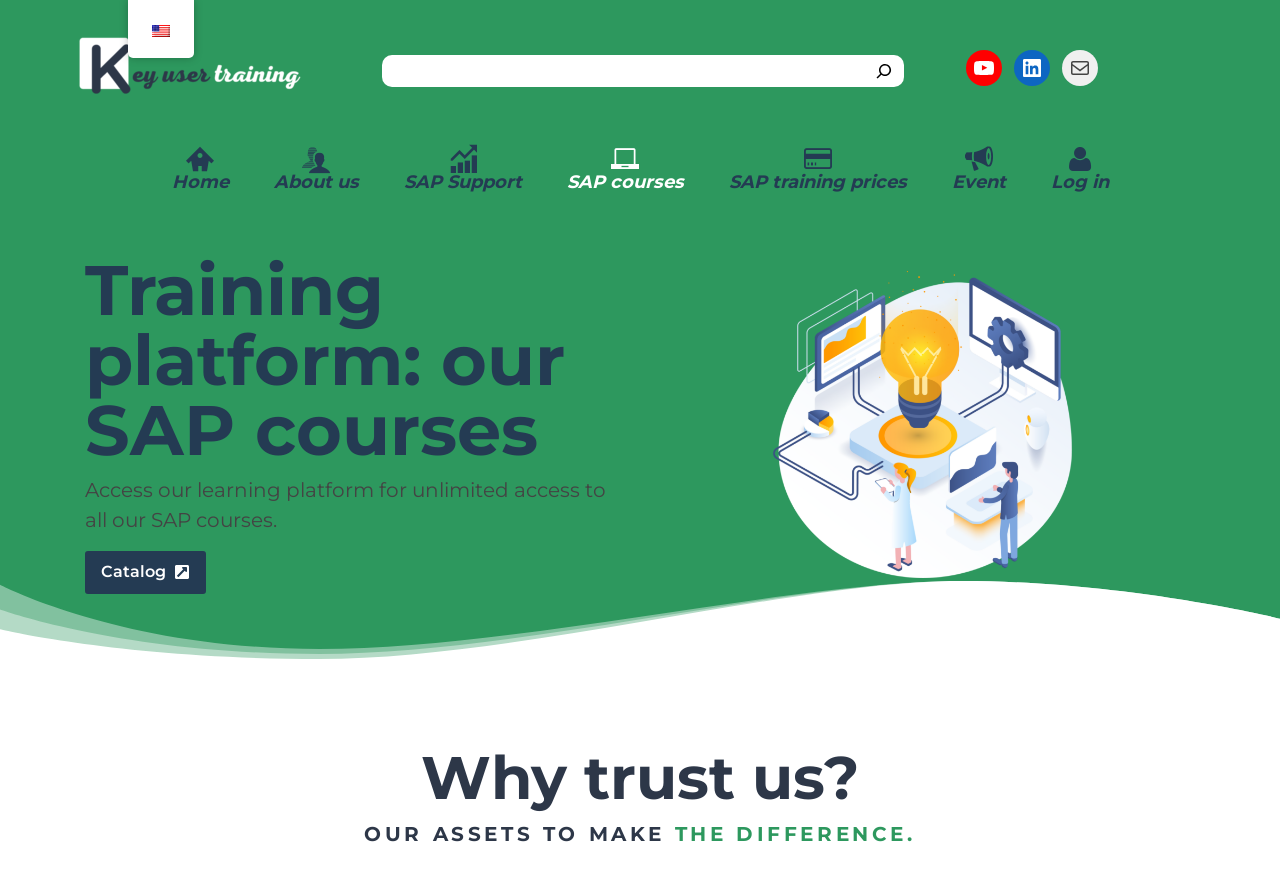Predict the bounding box for the UI component with the following description: "title="Training and Coaching SAP"".

[0.055, 0.0, 0.26, 0.151]